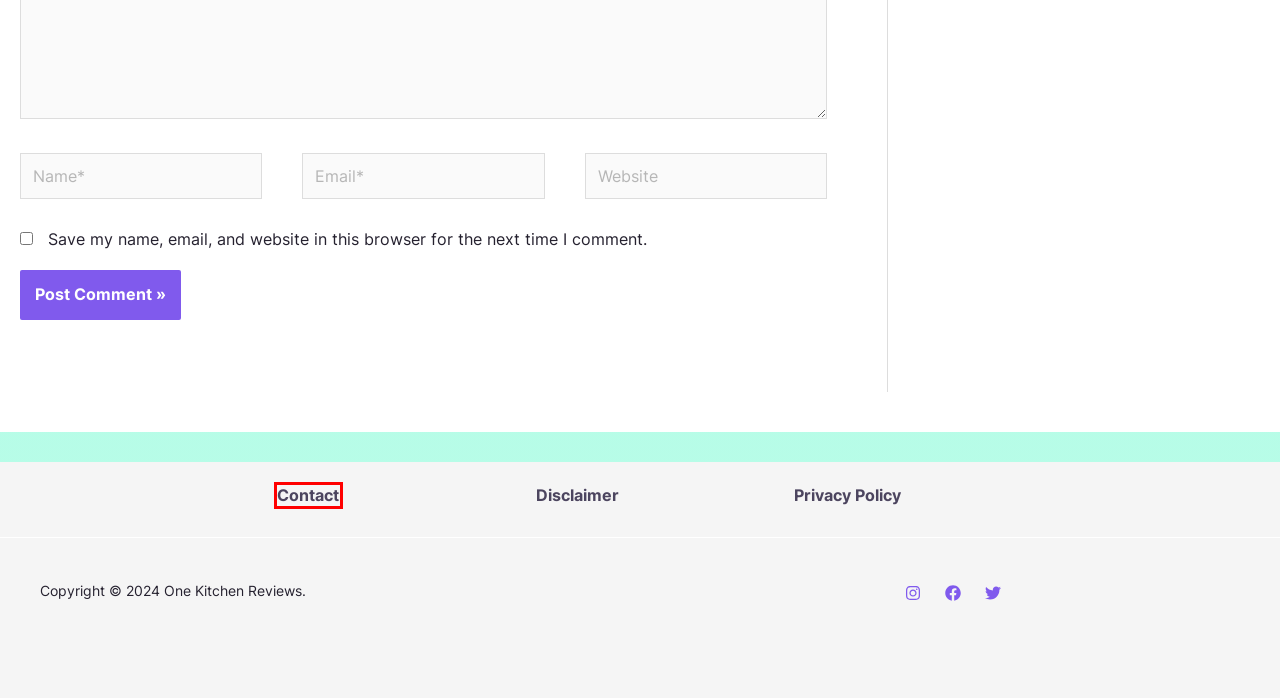Observe the provided screenshot of a webpage with a red bounding box around a specific UI element. Choose the webpage description that best fits the new webpage after you click on the highlighted element. These are your options:
A. How do I start a small kitchen - One Kitchen Reviews
B. Privacy Policy and Disclaimer - One Kitchen Reviews
C. Things to Consider When Designing a Kitchen - One Kitchen Reviews
D. How to Build a Kitchen Island: Step-by-Step Guide - One Kitchen Reviews
E. Beautiful Free Images & Pictures | Unsplash
F. Contact - One Kitchen Reviews
G. Safe Drain Cleaning: Using Vinegar and Baking Soda Effectively - One Kitchen Reviews
H. Recipes Archives - One Kitchen Reviews

F